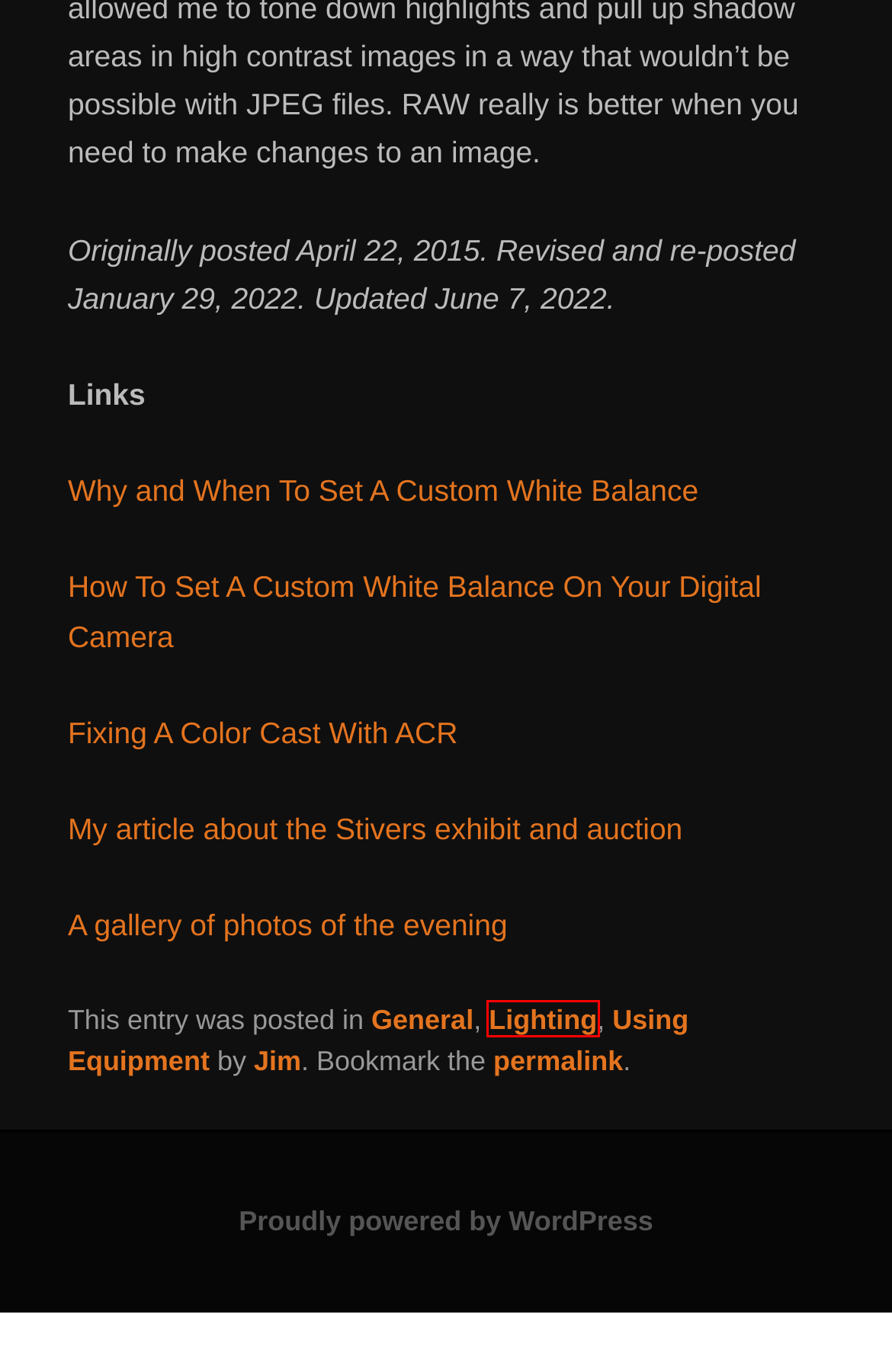Look at the screenshot of the webpage and find the element within the red bounding box. Choose the webpage description that best fits the new webpage that will appear after clicking the element. Here are the candidates:
A. Stivers School for the Arts – Photography Exhibit and Auction | Blog.JimDoty.com
B. Using Equipment | Blog.JimDoty.com
C. Lighting | Blog.JimDoty.com
D. General | Blog.JimDoty.com
E. Blog Tool, Publishing Platform, and CMS – WordPress.org
F. How To Set A Custom White Balance on Your Digital Camera | Blog.JimDoty.com
G. Jim | Blog.JimDoty.com
H. Photo Gallery – Stivers Photography Auction | Blog.JimDoty.com

C